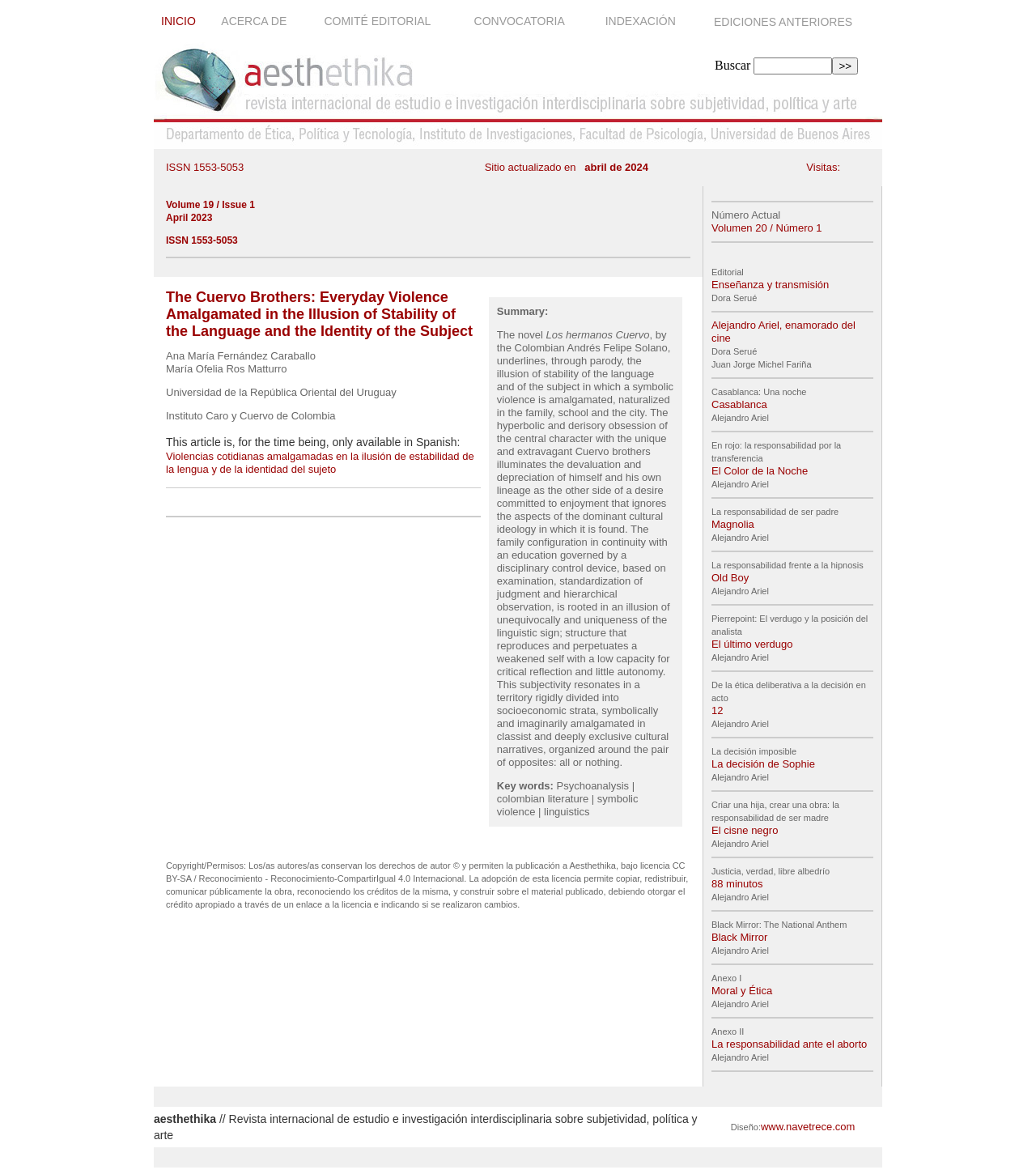Determine the bounding box coordinates for the HTML element mentioned in the following description: "El cisne negro". The coordinates should be a list of four floats ranging from 0 to 1, represented as [left, top, right, bottom].

[0.687, 0.702, 0.751, 0.712]